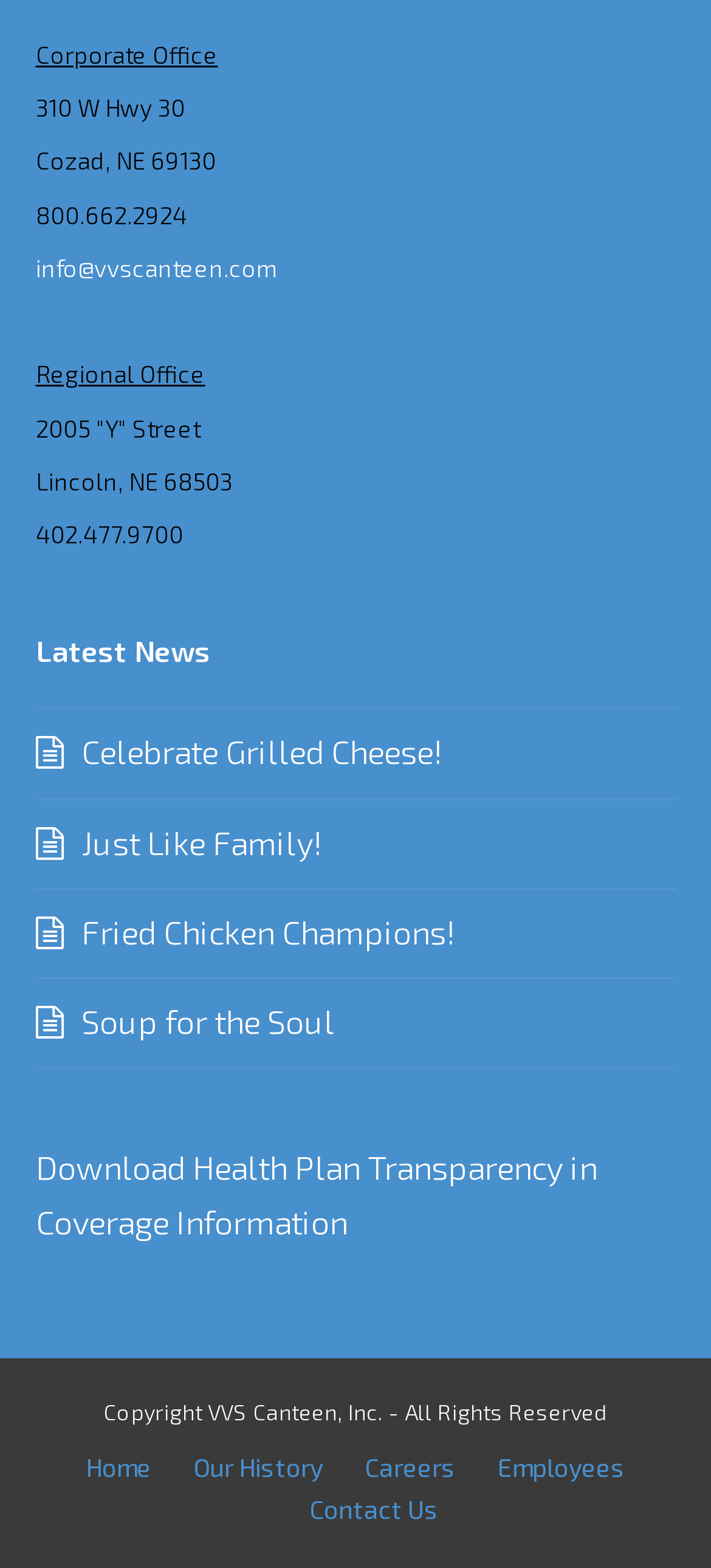Specify the bounding box coordinates of the area to click in order to execute this command: 'Contact us'. The coordinates should consist of four float numbers ranging from 0 to 1, and should be formatted as [left, top, right, bottom].

[0.435, 0.952, 0.617, 0.972]